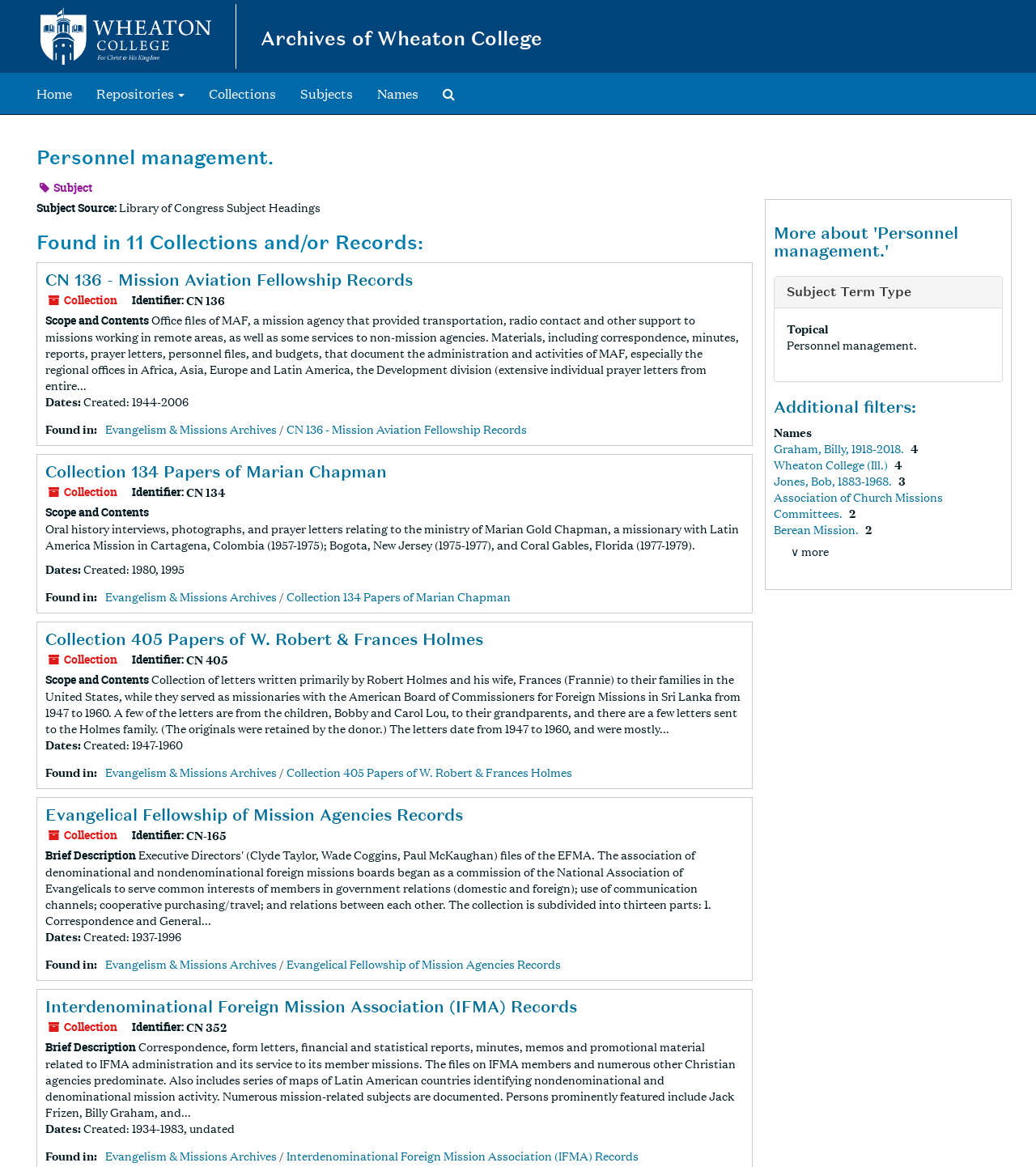Please specify the bounding box coordinates in the format (top-left x, top-left y, bottom-right x, bottom-right y), with all values as floating point numbers between 0 and 1. Identify the bounding box of the UI element described by: By Prachi Singh

None